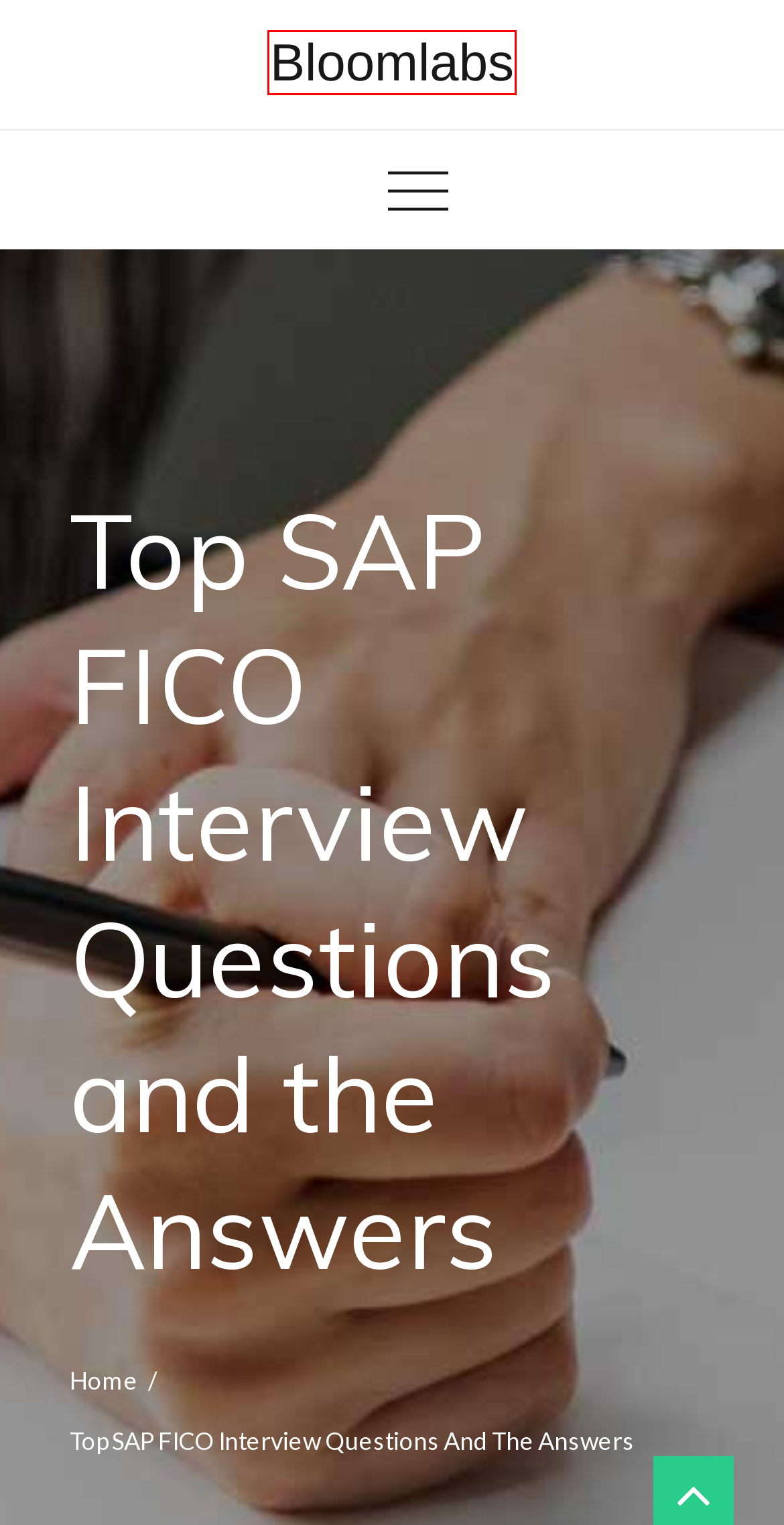Analyze the given webpage screenshot and identify the UI element within the red bounding box. Select the webpage description that best matches what you expect the new webpage to look like after clicking the element. Here are the candidates:
A. Everything to know about SAP ABAP - Bloomlabs
B. How To 'Create Company' in SAP FICO - Bloomlabs
C. SAP FICO (Financial Accounting & Controlling Module) - Bloomlabs
D. What is SAP? Full form, Definition, Modules, Jobs - Bloomlabs
E. How to export and import models in HANA Studio using the Modeler perspective - Bloomlabs
F. Best Place for SAP Training in India - Bloomlabs
G. SAP News Updates - Bloomlabs
H. SAP FI Module: Learn about Accounts Recieveable (AR) - Bloomlabs

F